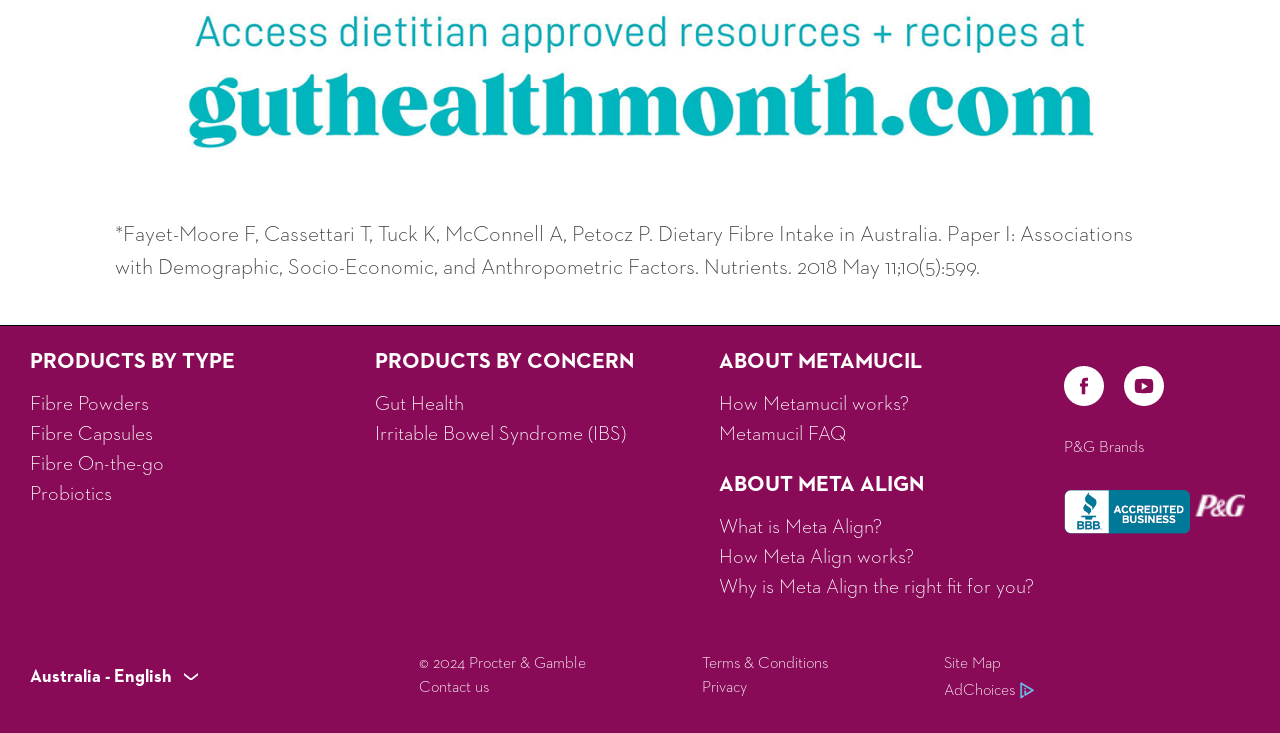Give the bounding box coordinates for the element described as: "Privacy".

[0.548, 0.928, 0.584, 0.95]